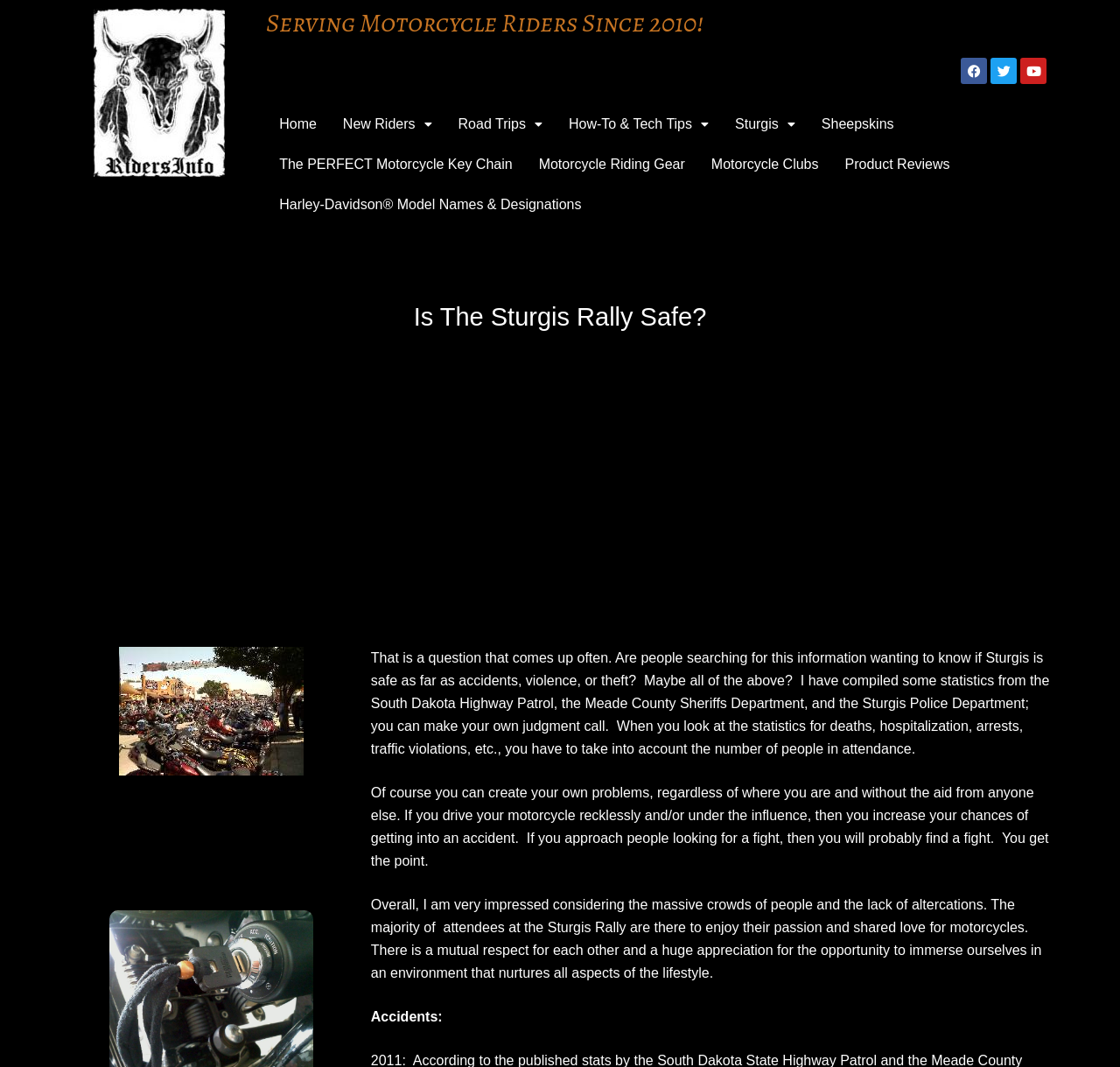Please identify the bounding box coordinates for the region that you need to click to follow this instruction: "Click the Facebook link".

[0.858, 0.054, 0.881, 0.079]